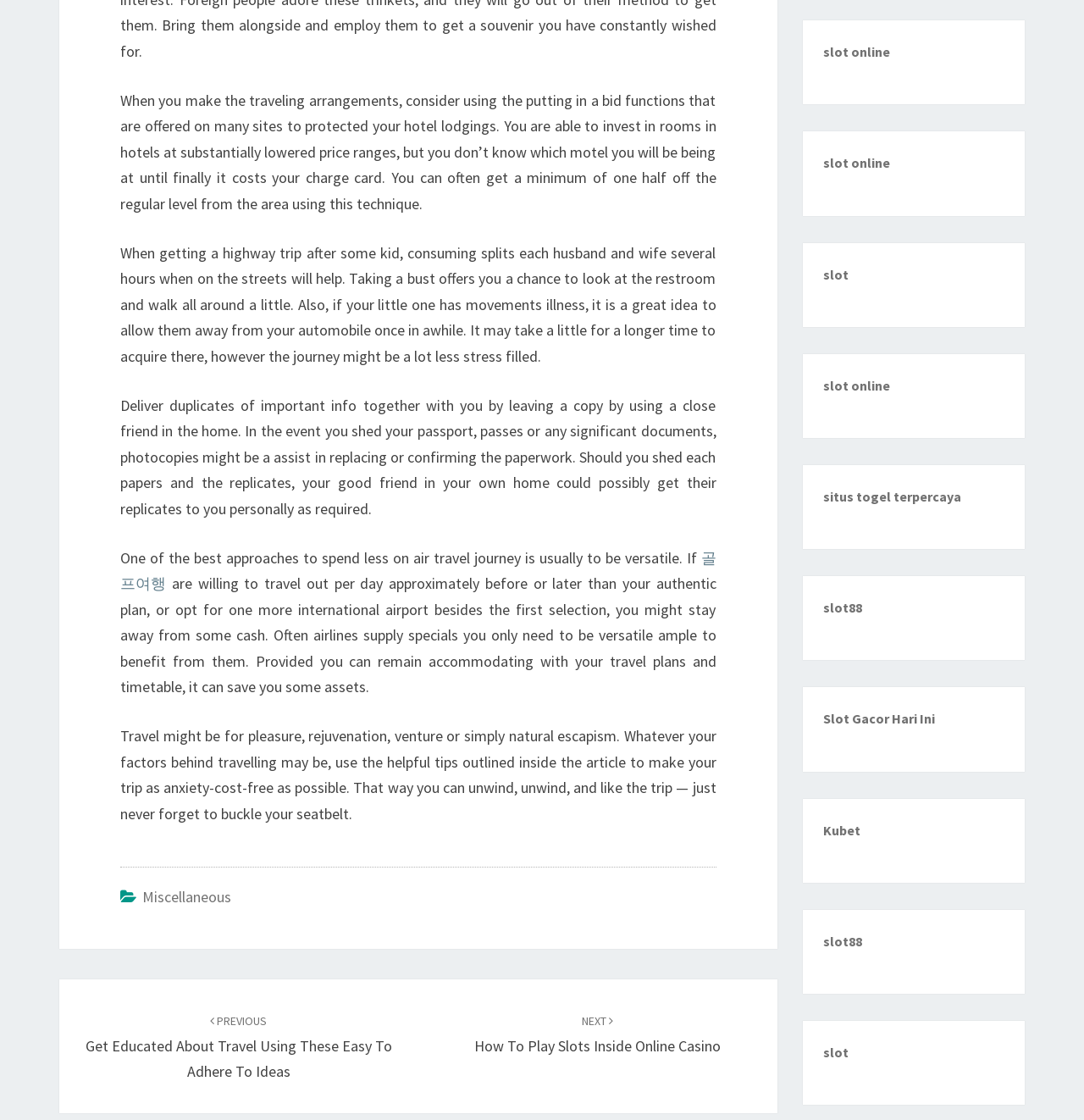Locate the bounding box of the UI element described by: "slot online" in the given webpage screenshot.

[0.759, 0.039, 0.821, 0.054]